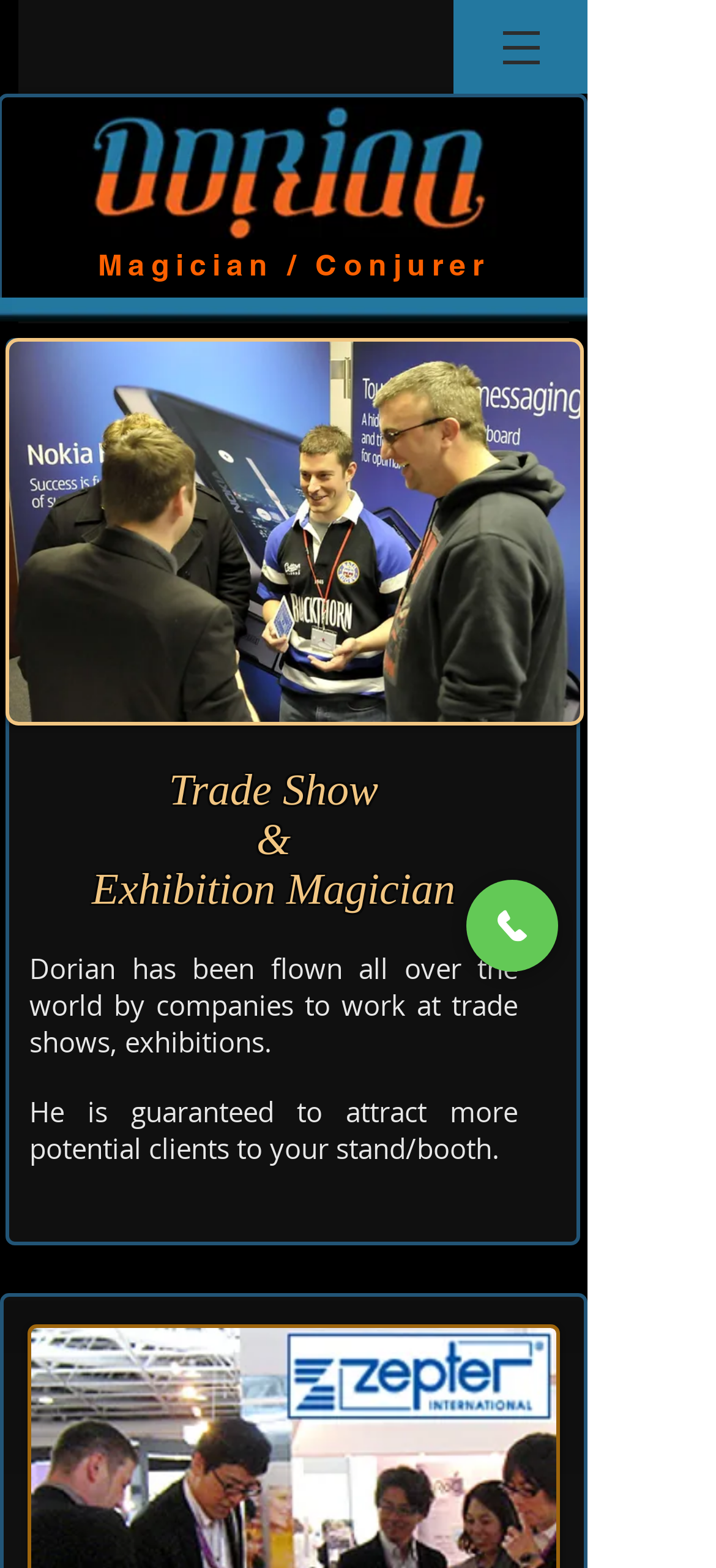Please provide a comprehensive response to the question below by analyzing the image: 
What is the magician's name?

The magician's name is Dorian, which is mentioned in the logo image and the generic element 'DORIAN - Magician'.